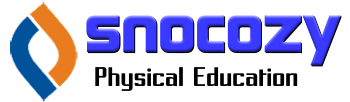Provide a one-word or one-phrase answer to the question:
How many colors are used in the logo design?

Two